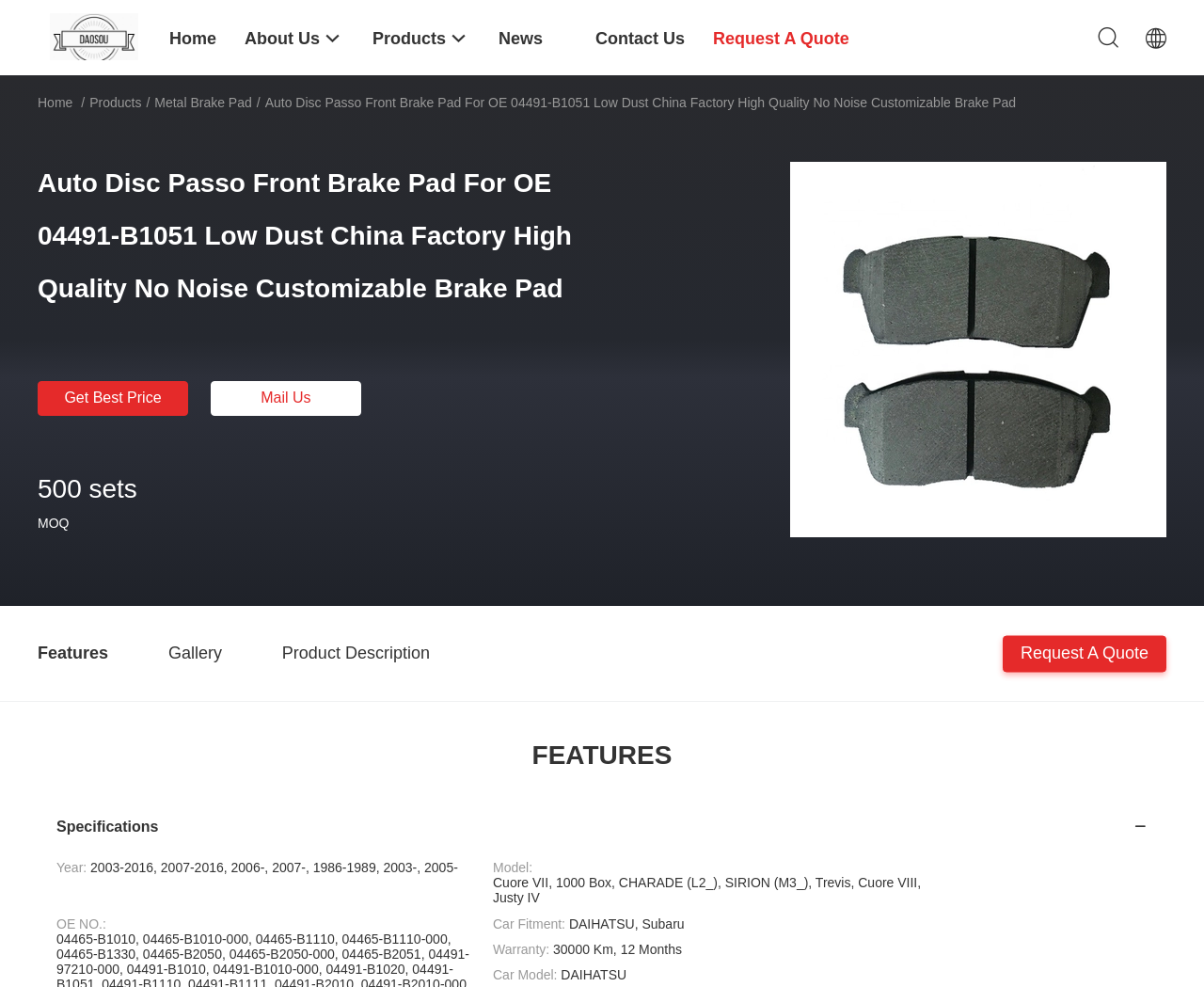What is the company name?
Analyze the screenshot and provide a detailed answer to the question.

I found the company name by looking at the top-left corner of the webpage, where there is a link with the text 'China Qinghai DaoSou Brake Pad Products Co., Ltd.'.